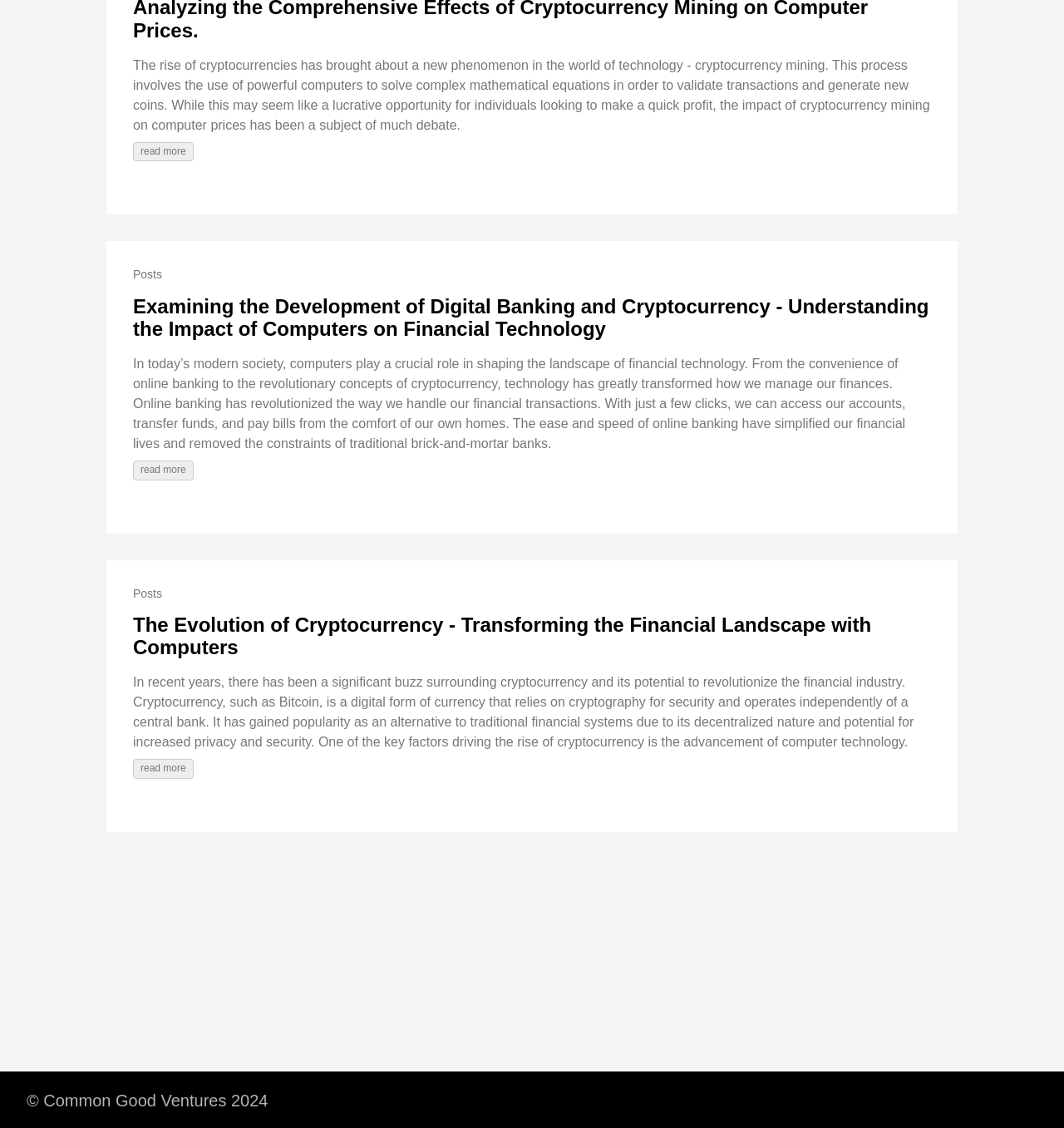Provide the bounding box coordinates of the HTML element this sentence describes: "© Common Good Ventures 2024".

[0.012, 0.962, 0.264, 0.99]